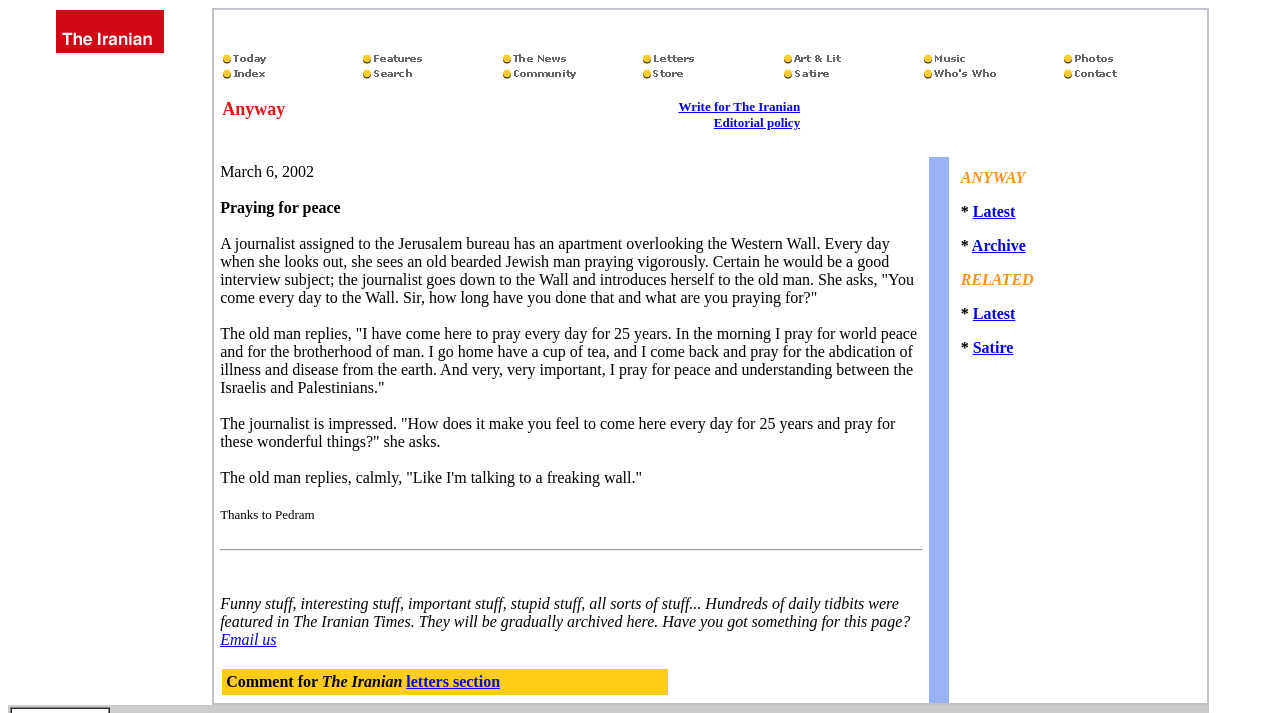Respond to the question with just a single word or phrase: 
What is the name of the publication that featured daily tidbits?

The Iranian Times